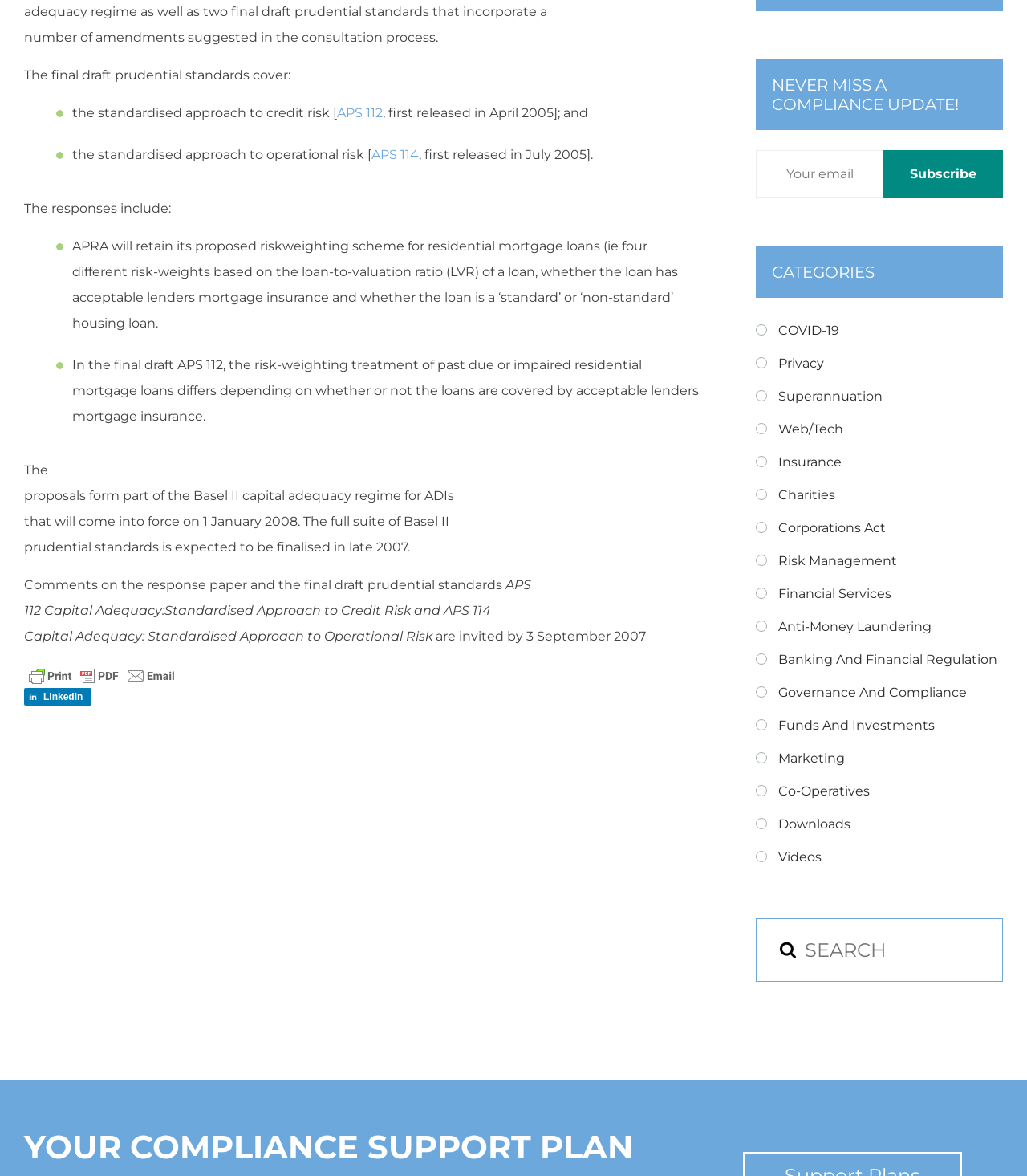Determine the bounding box coordinates of the UI element described below. Use the format (top-left x, top-left y, bottom-right x, bottom-right y) with floating point numbers between 0 and 1: COVID-19

[0.736, 0.27, 0.977, 0.292]